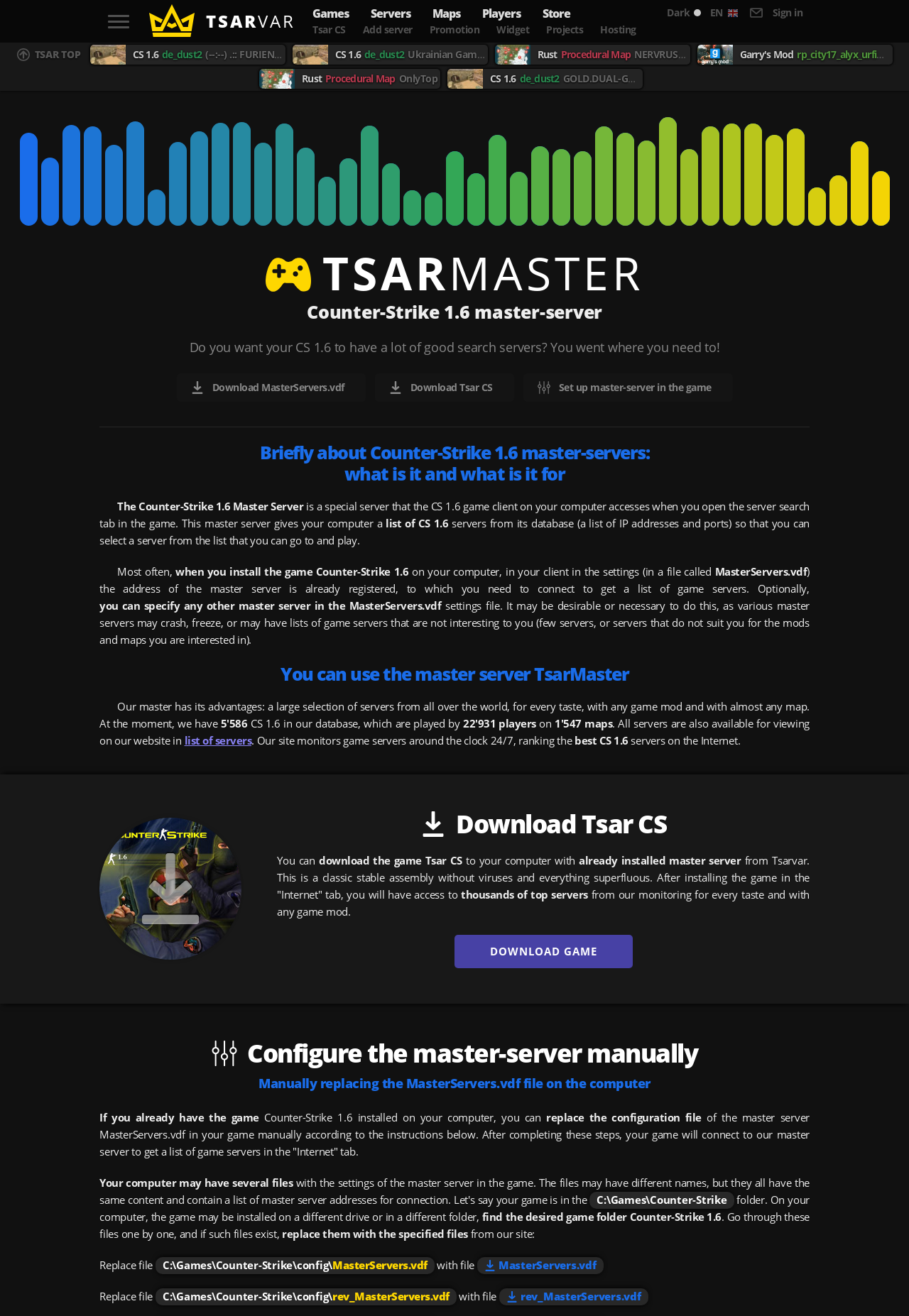Locate the bounding box coordinates of the clickable area to execute the instruction: "Click on DOWNLOAD GAME". Provide the coordinates as four float numbers between 0 and 1, represented as [left, top, right, bottom].

[0.5, 0.71, 0.696, 0.735]